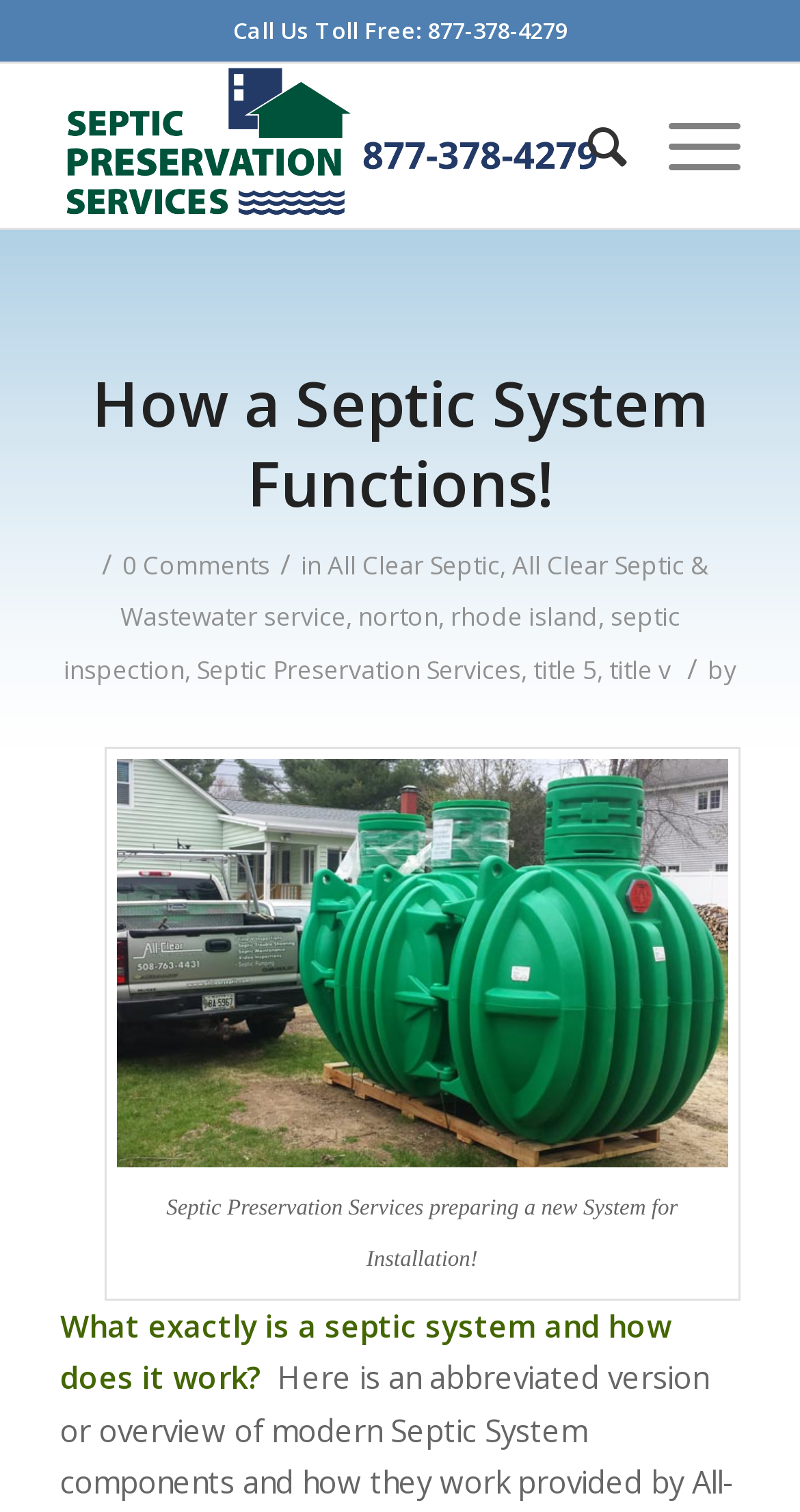Kindly provide the bounding box coordinates of the section you need to click on to fulfill the given instruction: "View the image of a new septic system installation".

[0.133, 0.495, 0.922, 0.779]